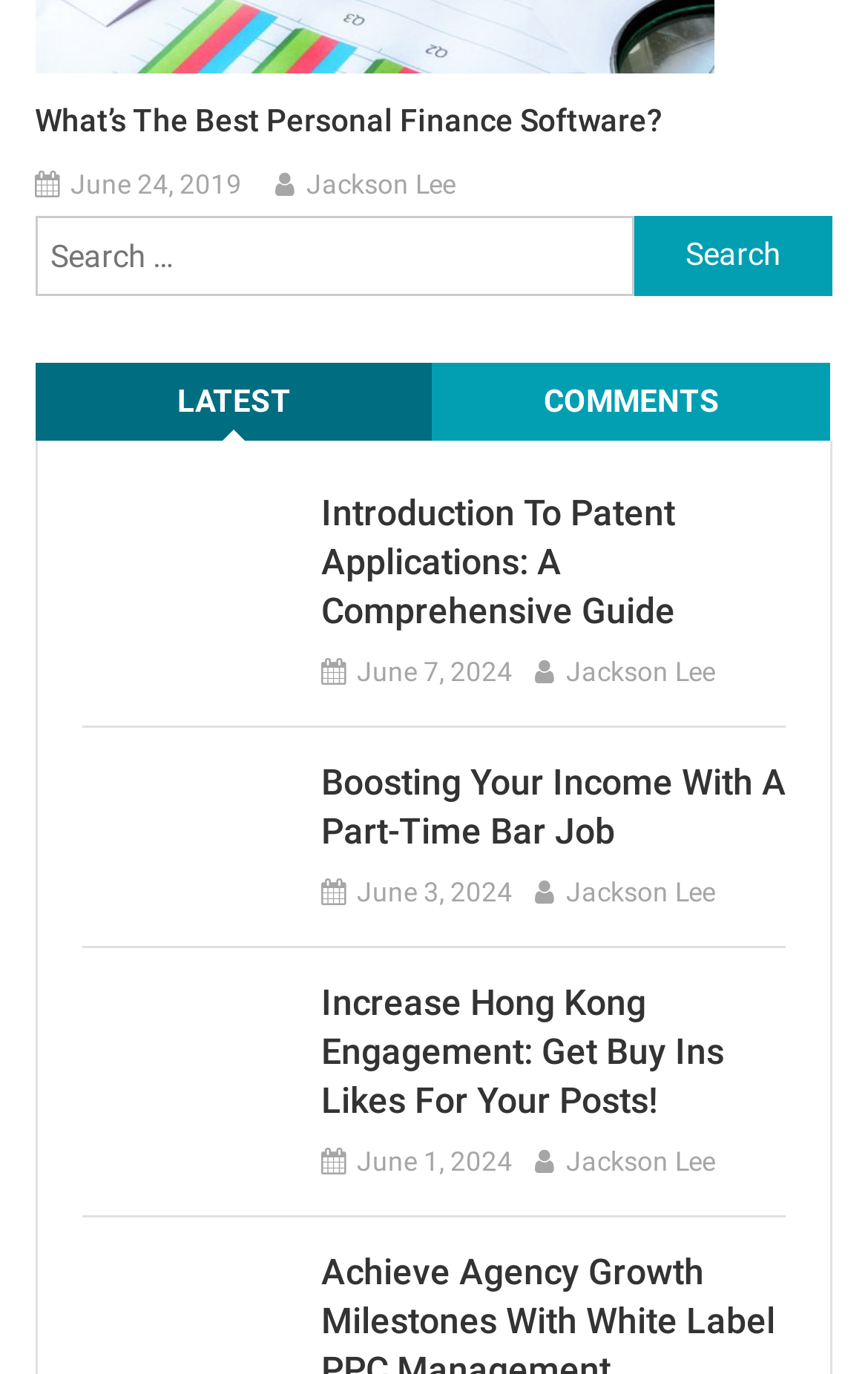Identify the bounding box coordinates for the region of the element that should be clicked to carry out the instruction: "Read the article 'Introduction To Patent Applications: A Comprehensive Guide'". The bounding box coordinates should be four float numbers between 0 and 1, i.e., [left, top, right, bottom].

[0.37, 0.356, 0.906, 0.463]